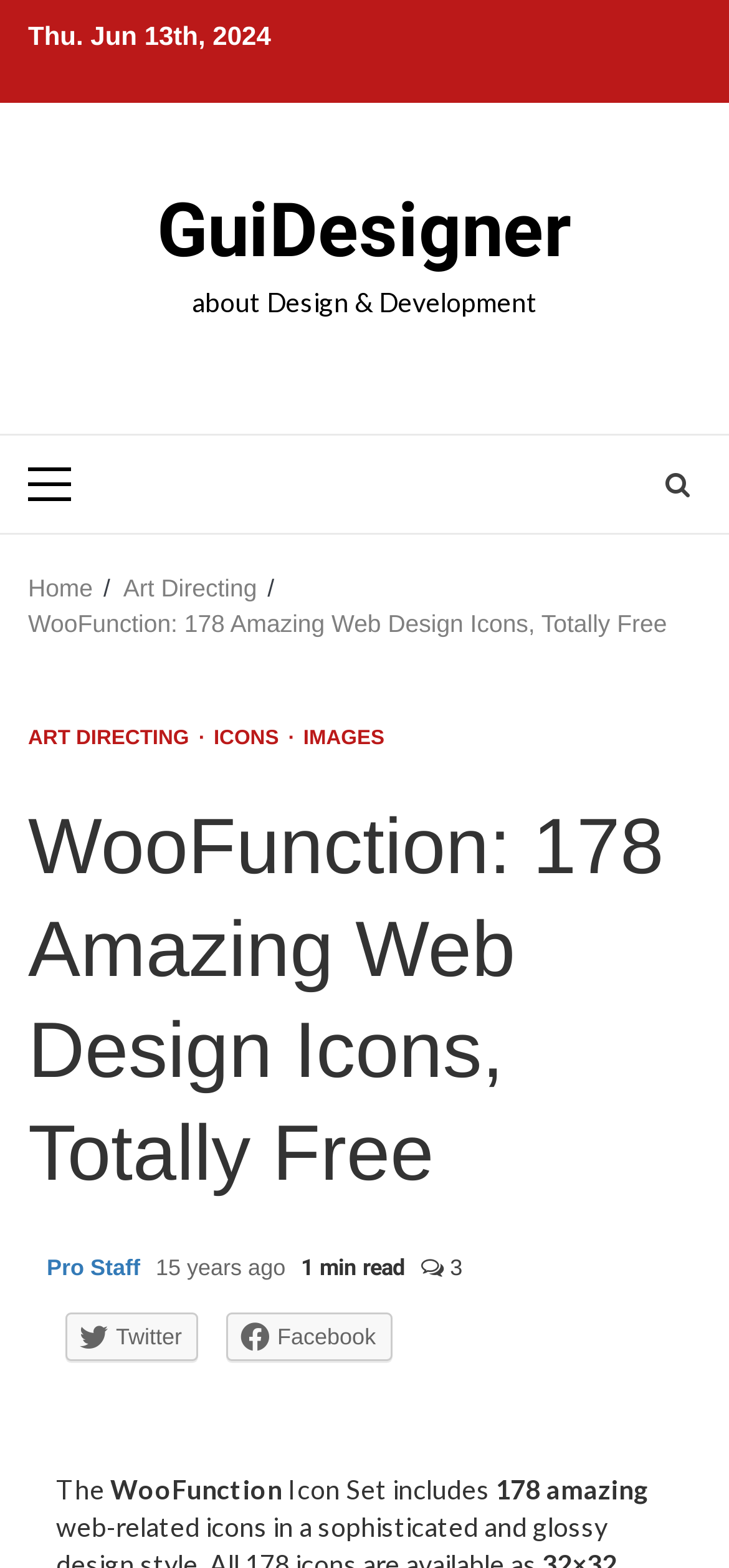Provide a single word or phrase answer to the question: 
What is the date displayed on the webpage?

Thu. Jun 13th, 2024